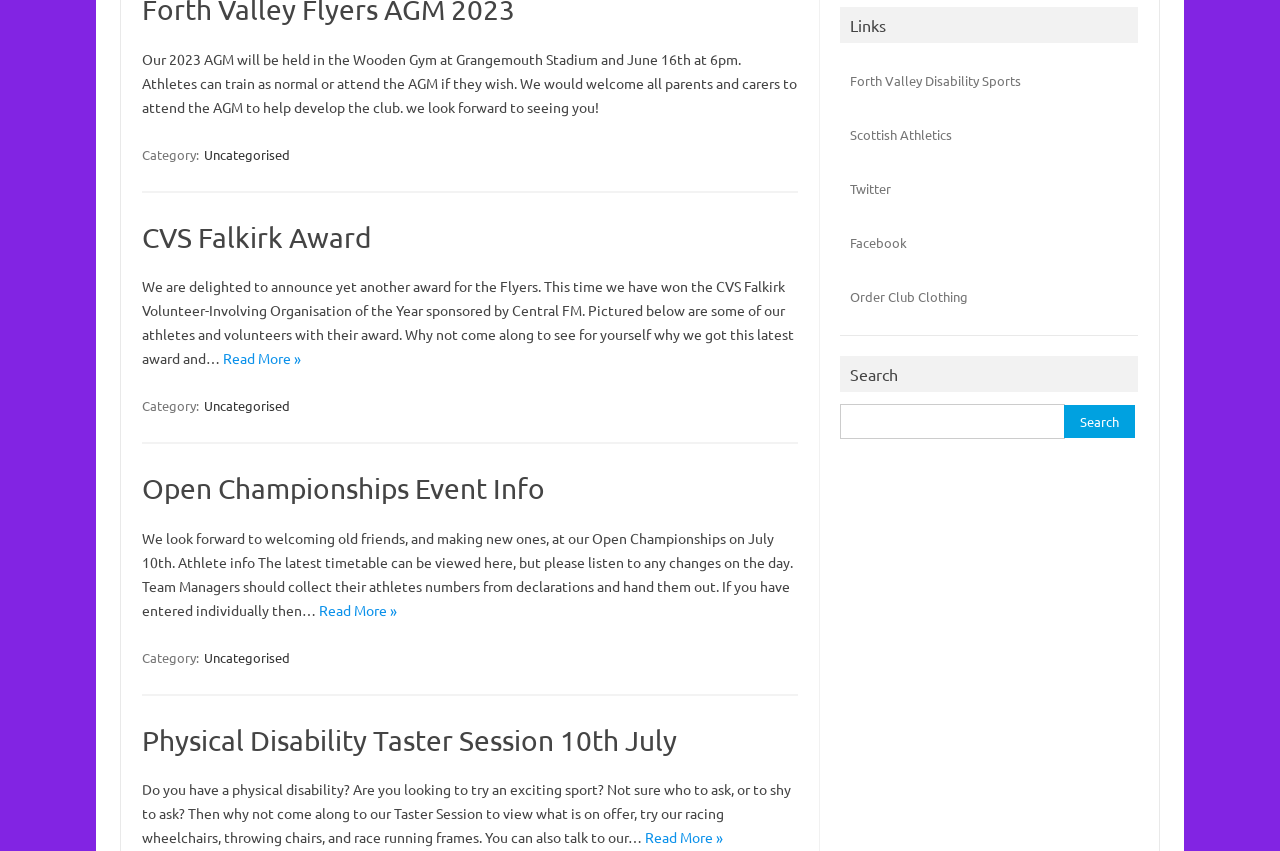For the element described, predict the bounding box coordinates as (top-left x, top-left y, bottom-right x, bottom-right y). All values should be between 0 and 1. Element description: Scottish Athletics

[0.664, 0.148, 0.744, 0.168]